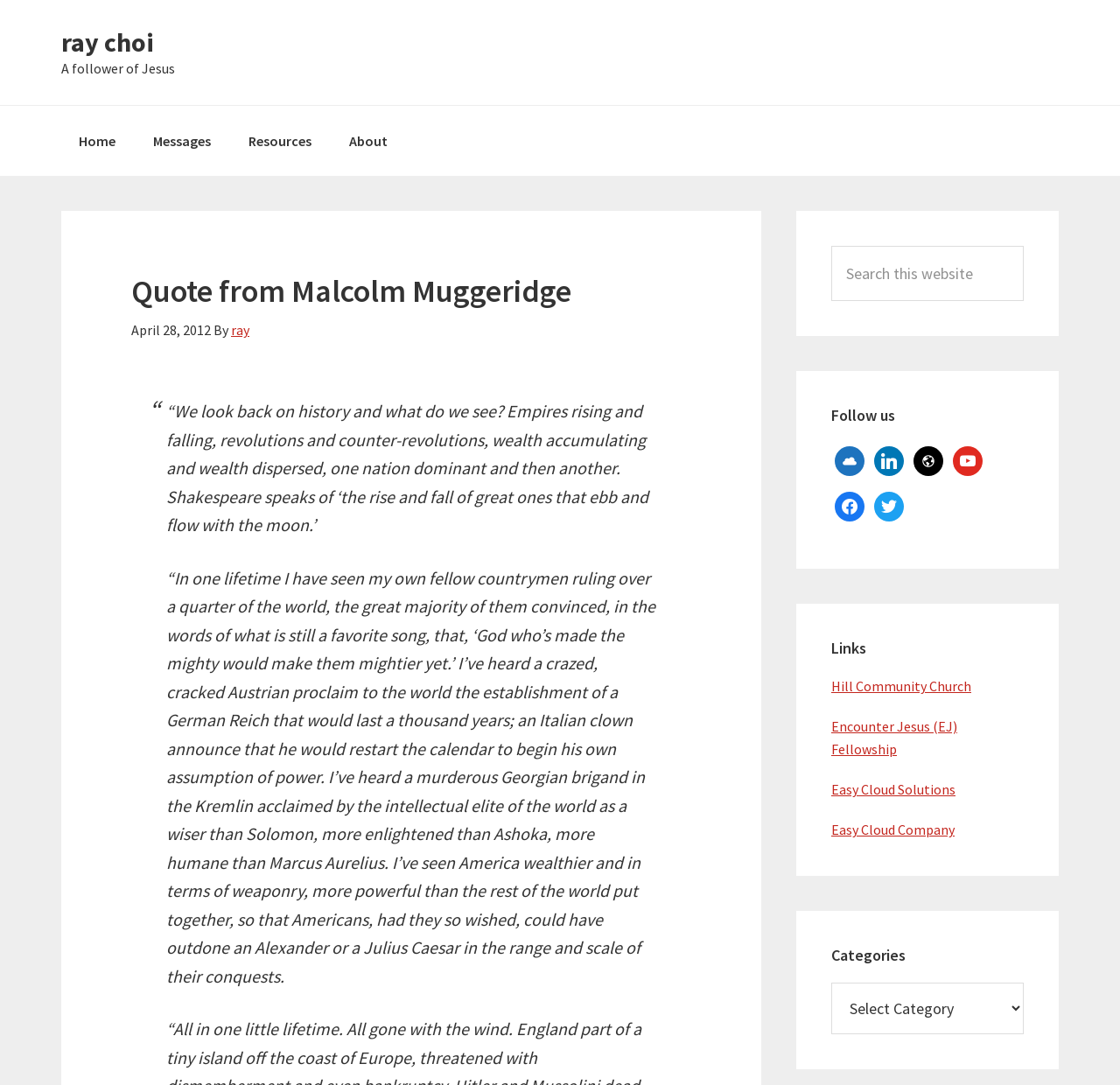Provide a thorough description of the webpage's content and layout.

This webpage appears to be a personal blog or website, with a focus on inspirational quotes and Christian themes. At the top of the page, there are three "skip to" links, allowing users to navigate directly to the primary navigation, main content, or primary sidebar.

Below these links, the website's title "ray choi" is displayed, accompanied by a subtitle "A follower of Jesus". A main navigation menu is located to the right of the title, with links to "Home", "Messages", "Resources", and "About".

The main content of the page is a quote from Malcolm Muggeridge, which is displayed in a large font size. The quote is quite lengthy and discusses the rise and fall of empires and nations throughout history. Below the quote, the author's name "ray" is mentioned, along with the date "April 28, 2012".

To the right of the main content, there is a primary sidebar with several sections. The first section is a search box, where users can search the website. Below the search box, there are links to follow the website on various social media platforms, including cloud, LinkedIn, website, YouTube, Facebook, and Twitter.

Further down the sidebar, there are links to other websites, including Hill Community Church, Encounter Jesus (EJ) Fellowship, Easy Cloud Solutions, and Easy Cloud Company. Finally, there is a categories section, which appears to be a dropdown menu allowing users to select from various categories.